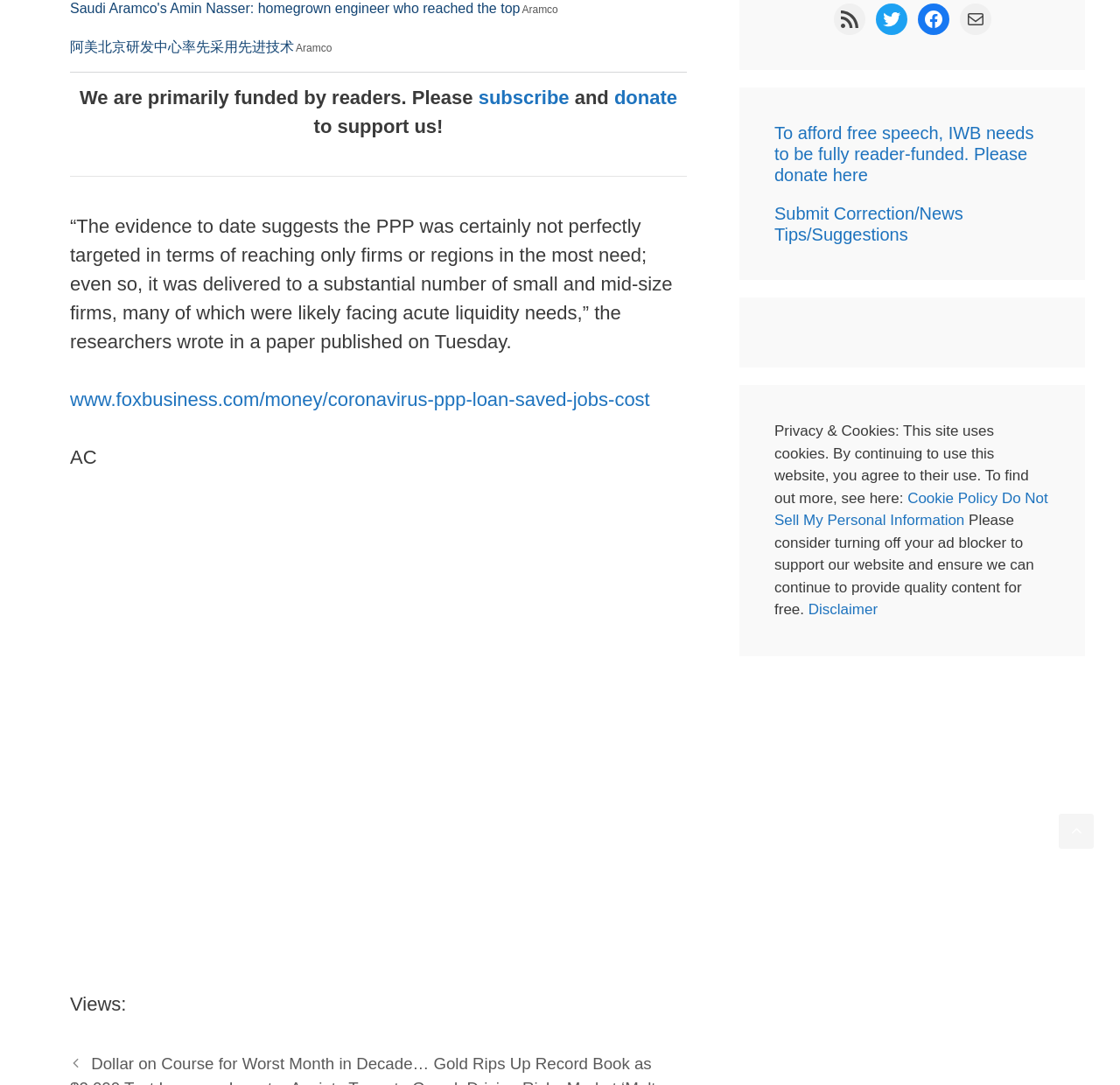Please identify the bounding box coordinates of the element that needs to be clicked to execute the following command: "Subscribe to support the website". Provide the bounding box using four float numbers between 0 and 1, formatted as [left, top, right, bottom].

[0.427, 0.08, 0.508, 0.1]